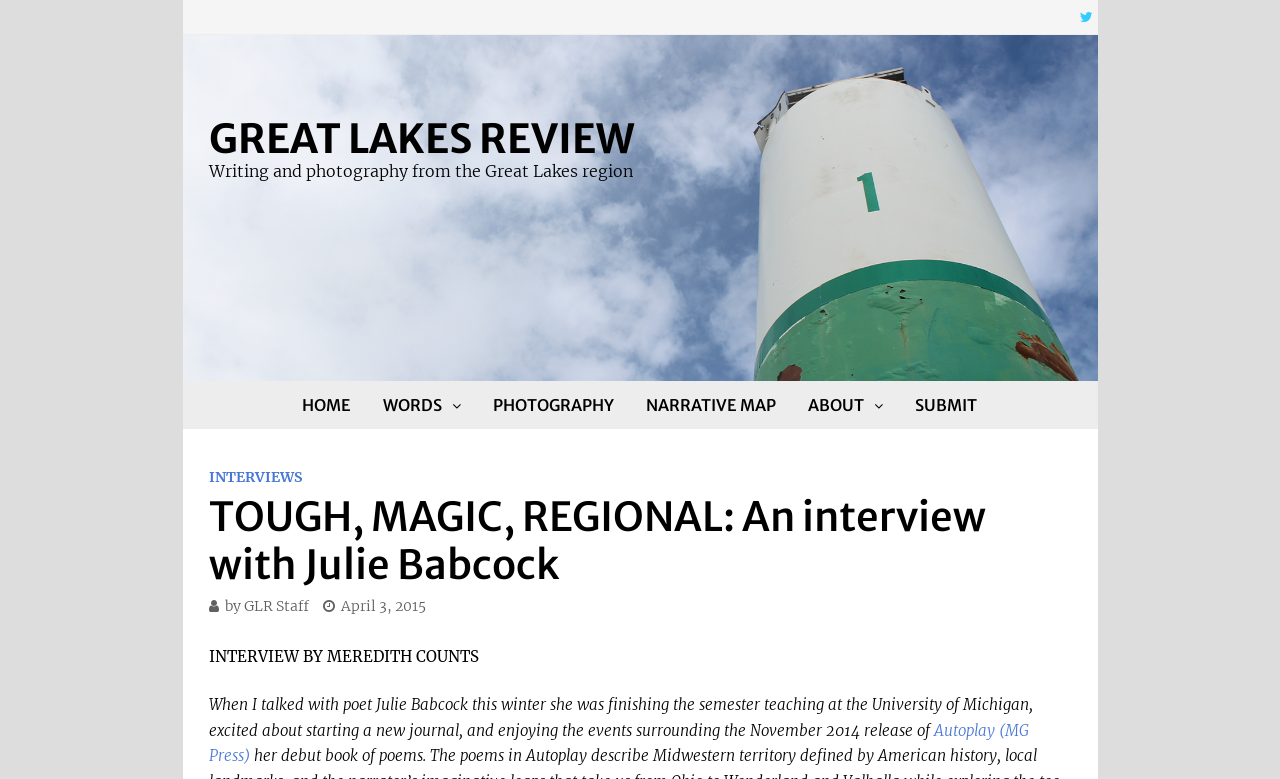Please answer the following question using a single word or phrase: 
What is the name of the journal released in November 2014?

Autoplay